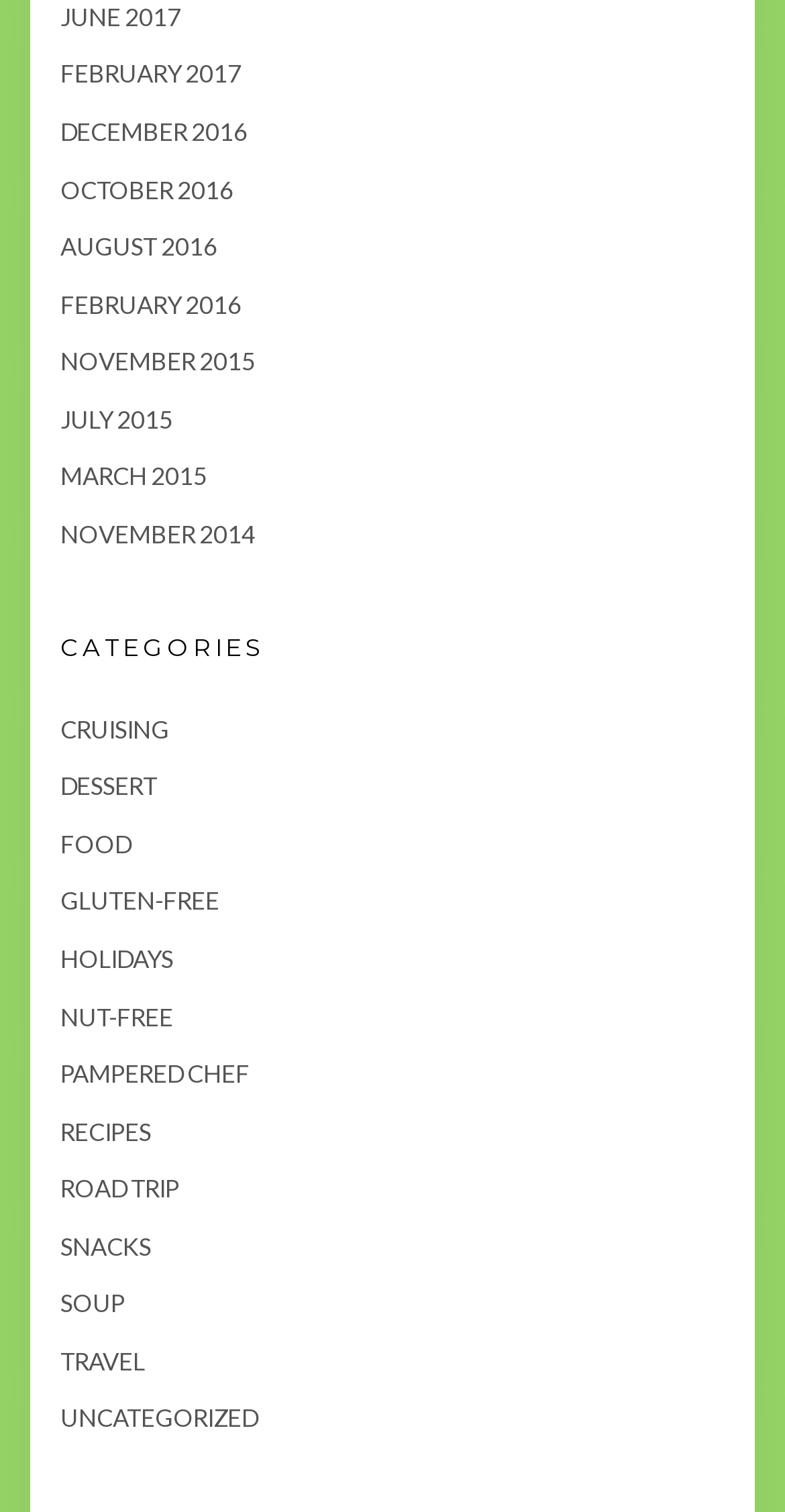Use a single word or phrase to respond to the question:
What is the category listed below 'DESSERT'?

FOOD